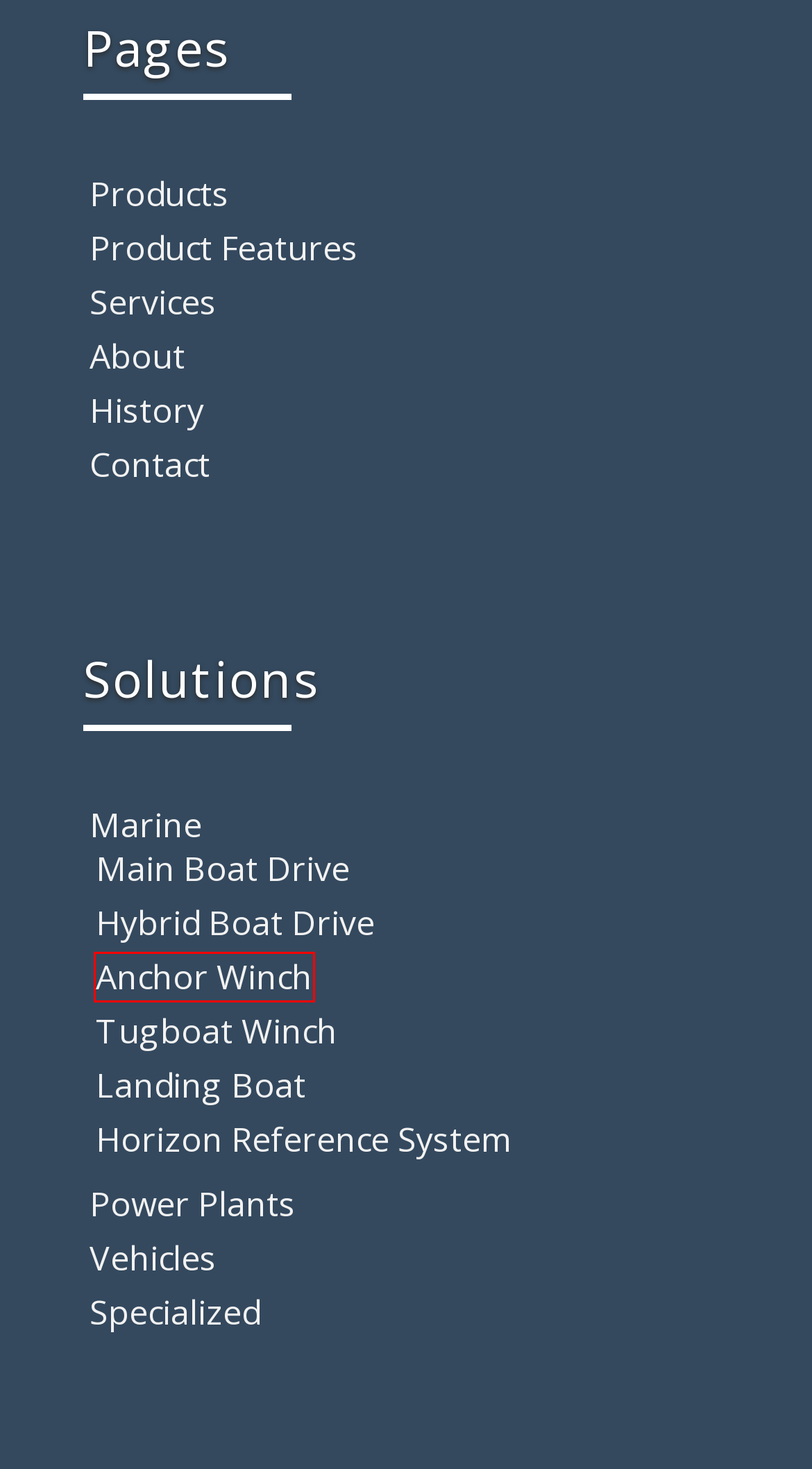Assess the screenshot of a webpage with a red bounding box and determine which webpage description most accurately matches the new page after clicking the element within the red box. Here are the options:
A. HEID Maritime Solutions Hybrid Boat Drive -
B. Heid Clutch and Brake Products for applications of all types
C. Contact HEID USA Today! For specialized clutches and brakes.
D. HEID Maritime Solutions Main Drive -
E. Heid USA
F. Heid Clutch and Brake Services Contact us: info@heid-usa.com
G. HEID Maritime Solutions Anchor Winch -
H. Heid Specialized Clutch and Brake Solutions

G